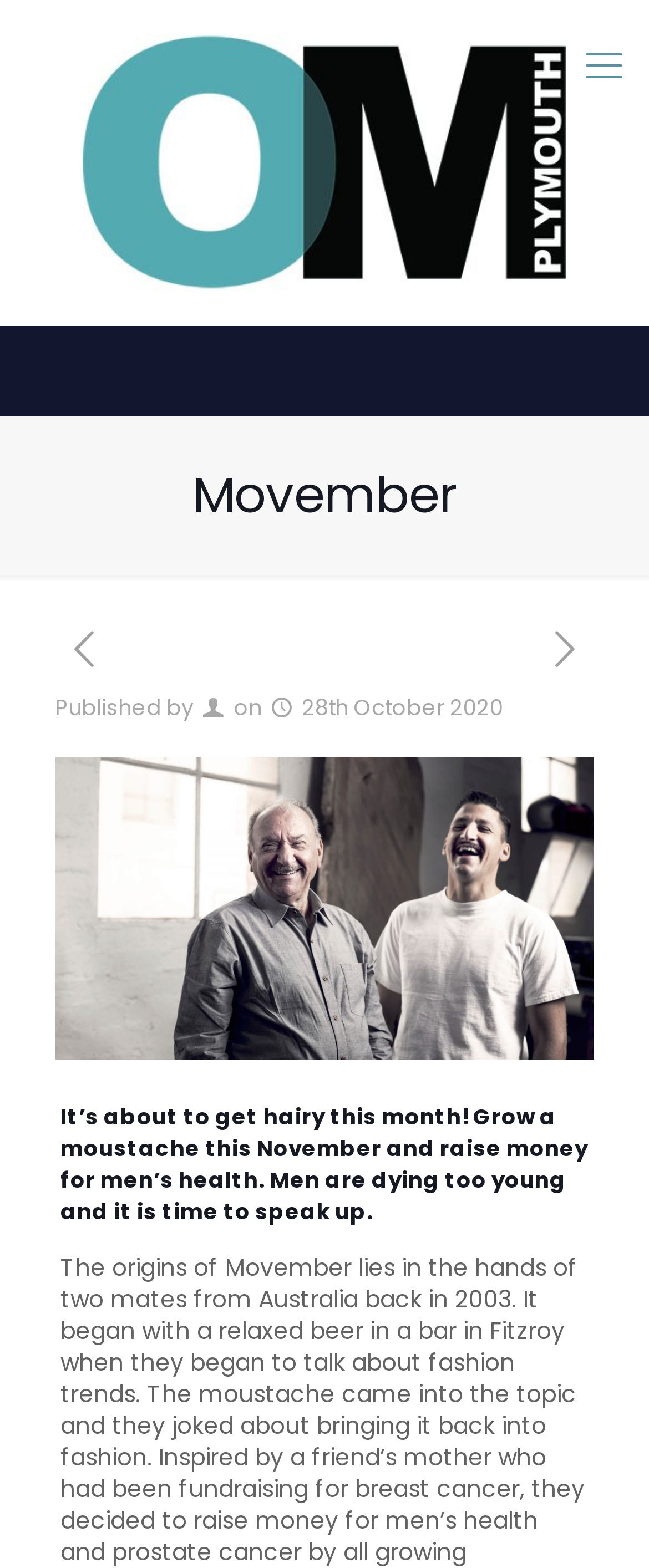What is the name of the platform mentioned in the webpage?
Provide a comprehensive and detailed answer to the question.

The name of the platform mentioned in the webpage can be found in the middle of the webpage, where it says 'Zoom' in a link format with an image icon.